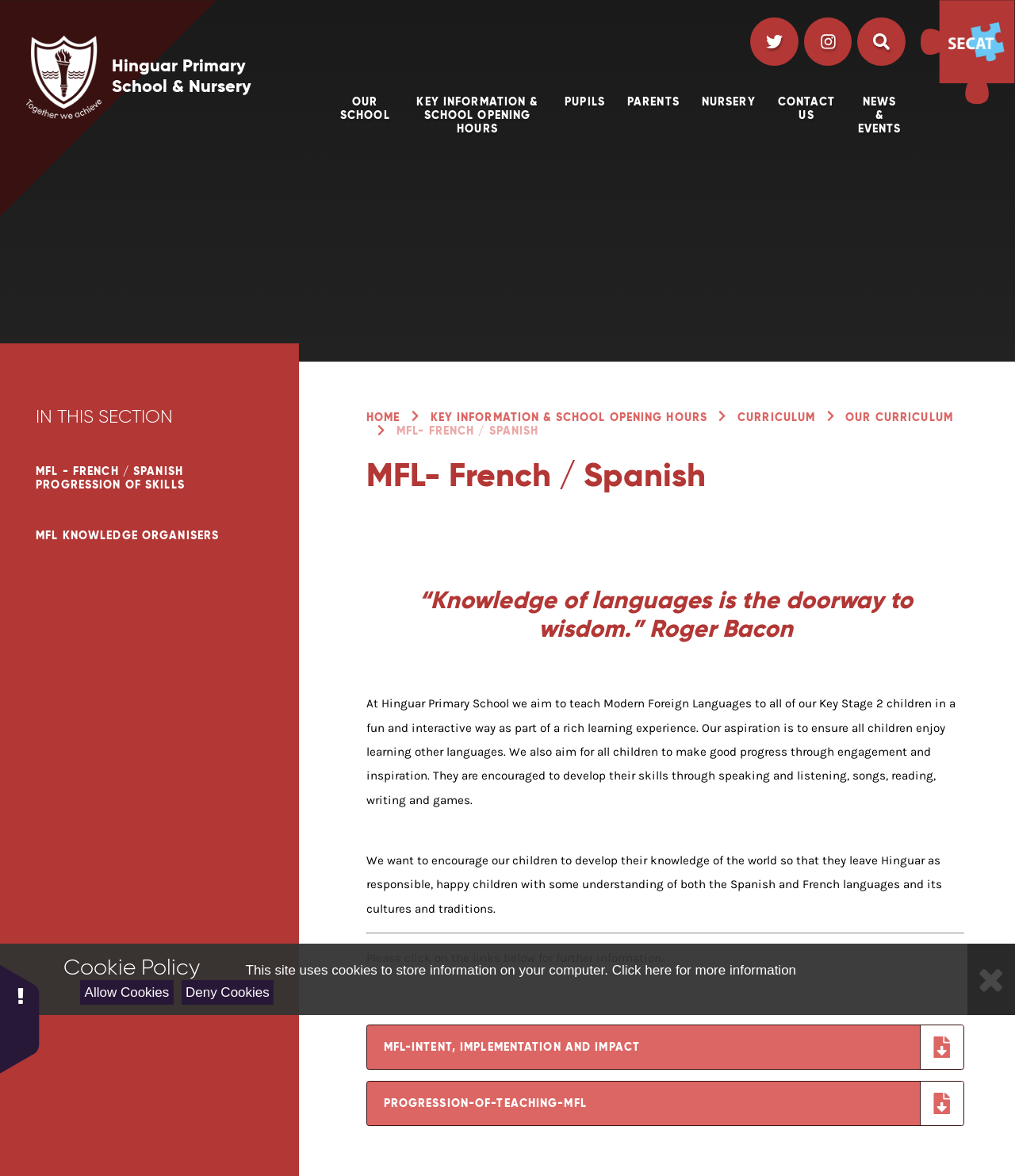Please determine the bounding box coordinates of the clickable area required to carry out the following instruction: "Go to 'KEY INFORMATION & SCHOOL OPENING HOURS'". The coordinates must be four float numbers between 0 and 1, represented as [left, top, right, bottom].

[0.406, 0.076, 0.535, 0.119]